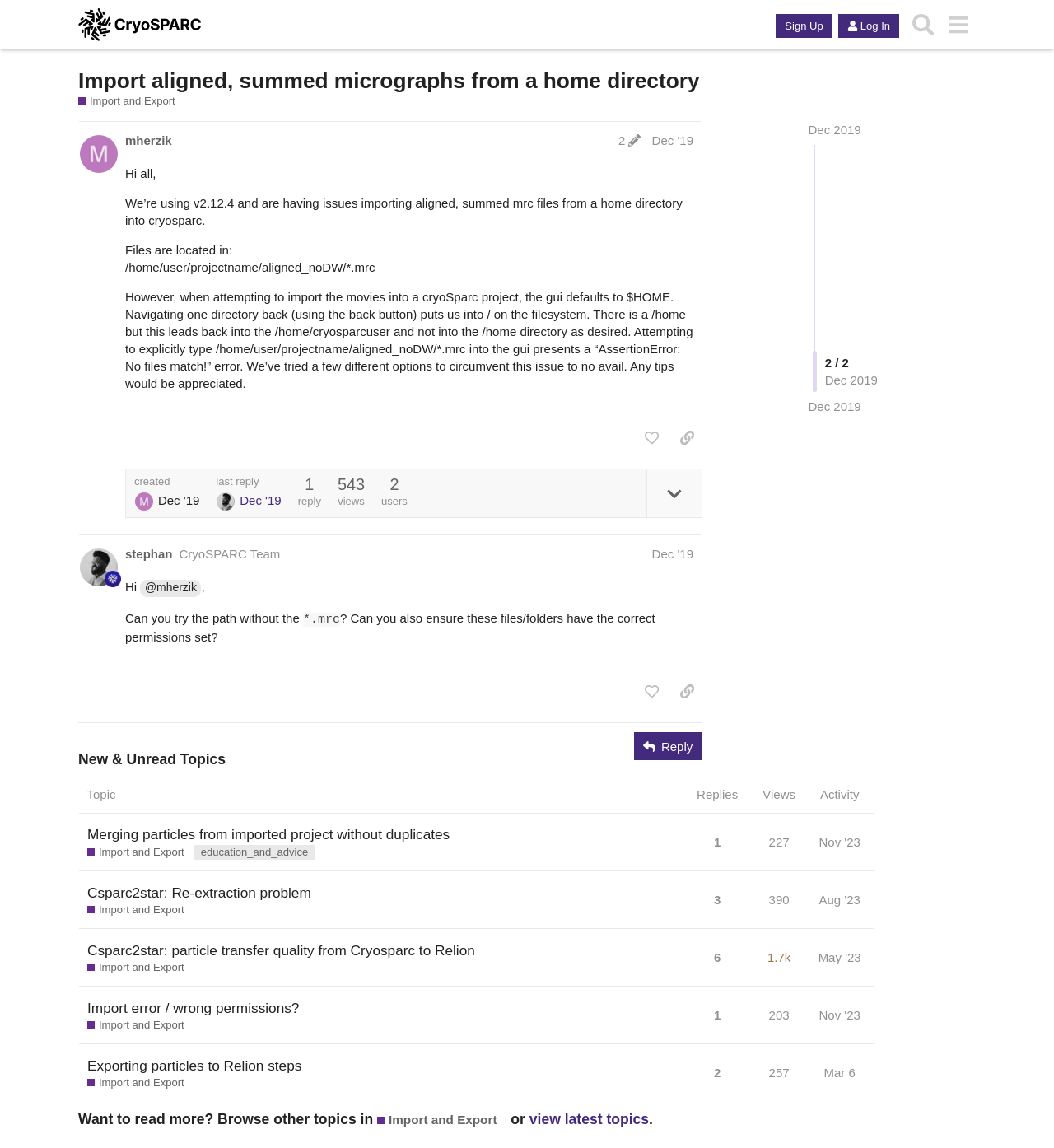How many views does the topic 'Merging particles from imported project without duplicates' have?
Please provide a comprehensive answer based on the details in the screenshot.

The number of views of the topic 'Merging particles from imported project without duplicates' can be found in the grid cell of the topic list, where it says '227'.